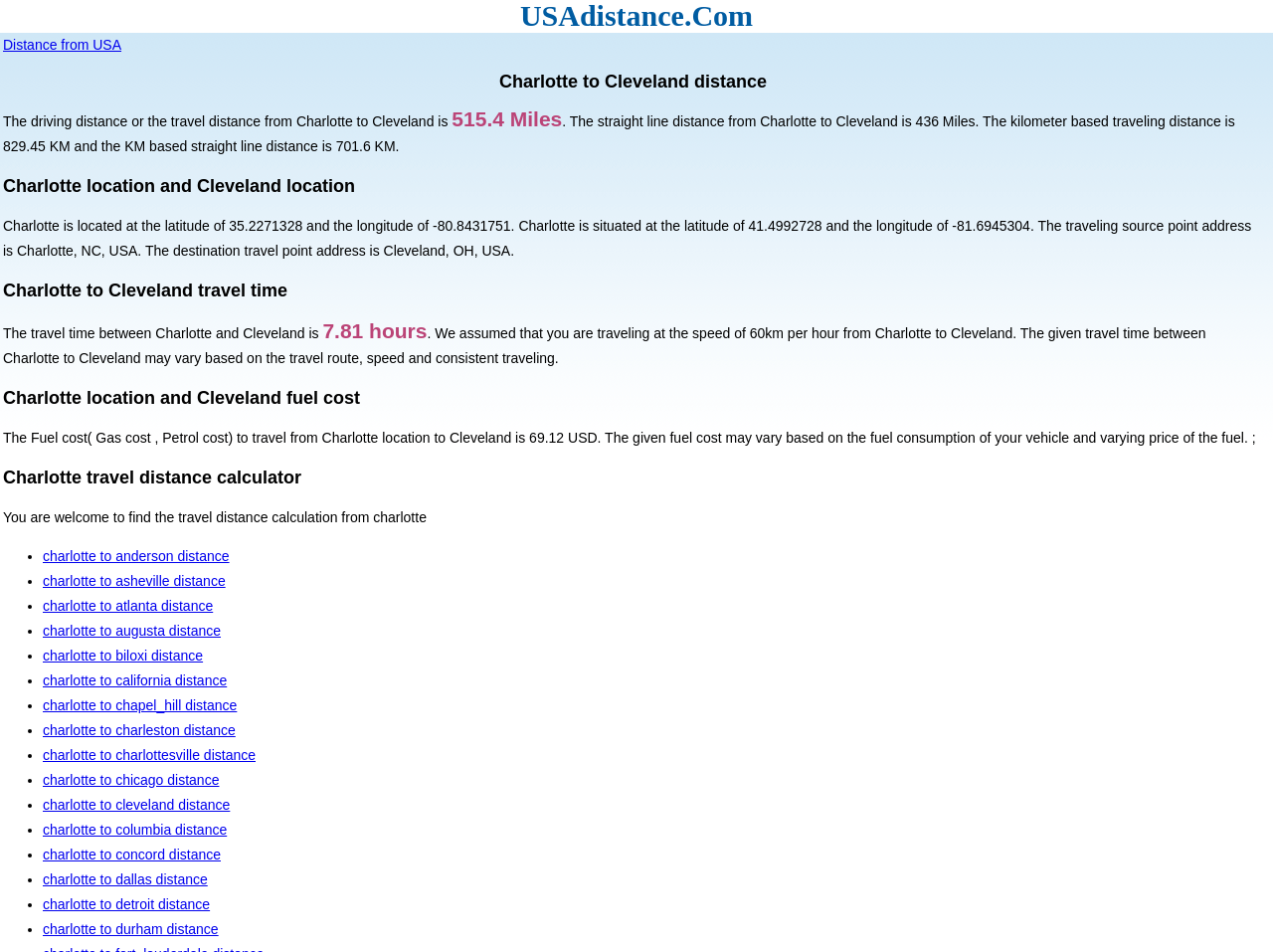Your task is to extract the text of the main heading from the webpage.

Charlotte to Cleveland distance